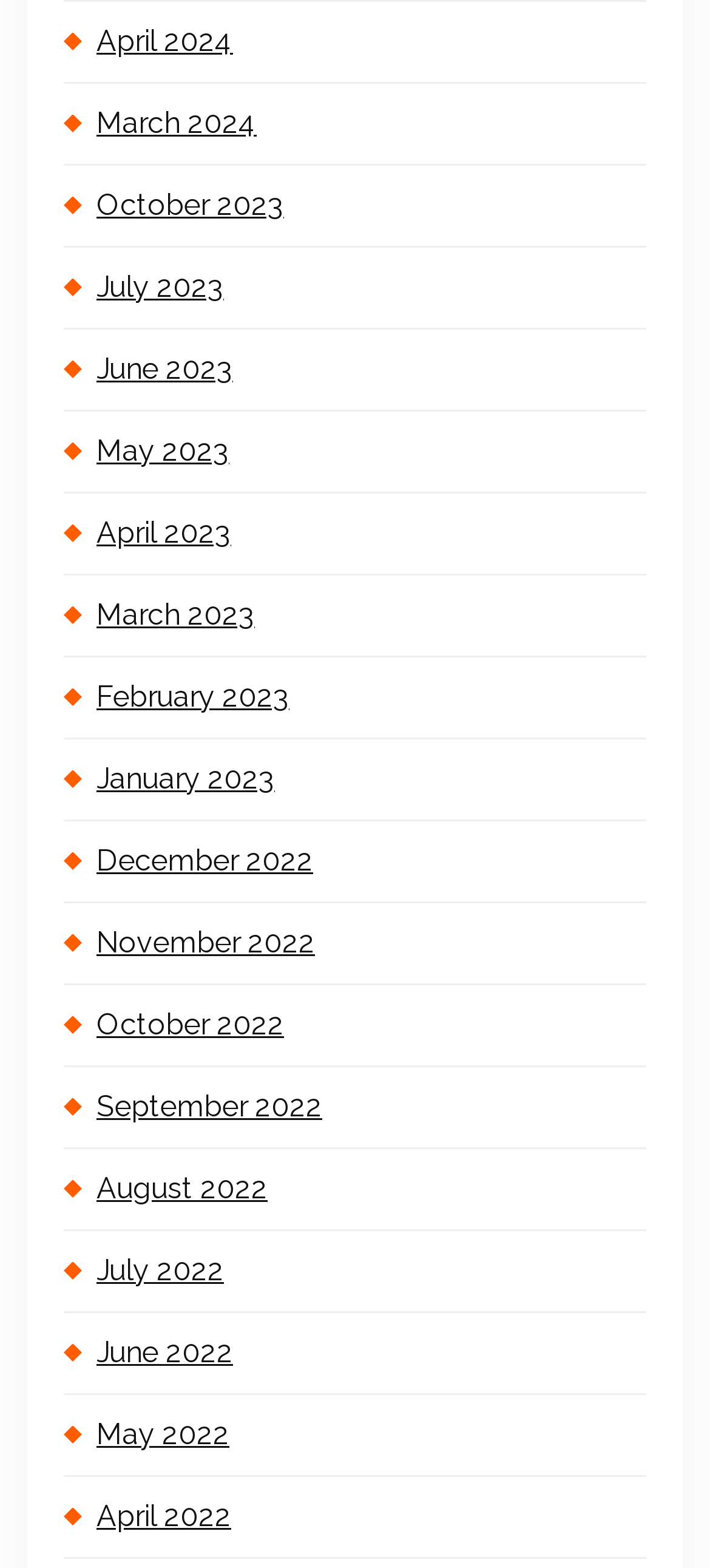Using the details from the image, please elaborate on the following question: How many months are listed in 2023?

I counted the number of links with '2023' in their text and found that there are 12 months listed in 2023, ranging from January 2023 to December 2023.